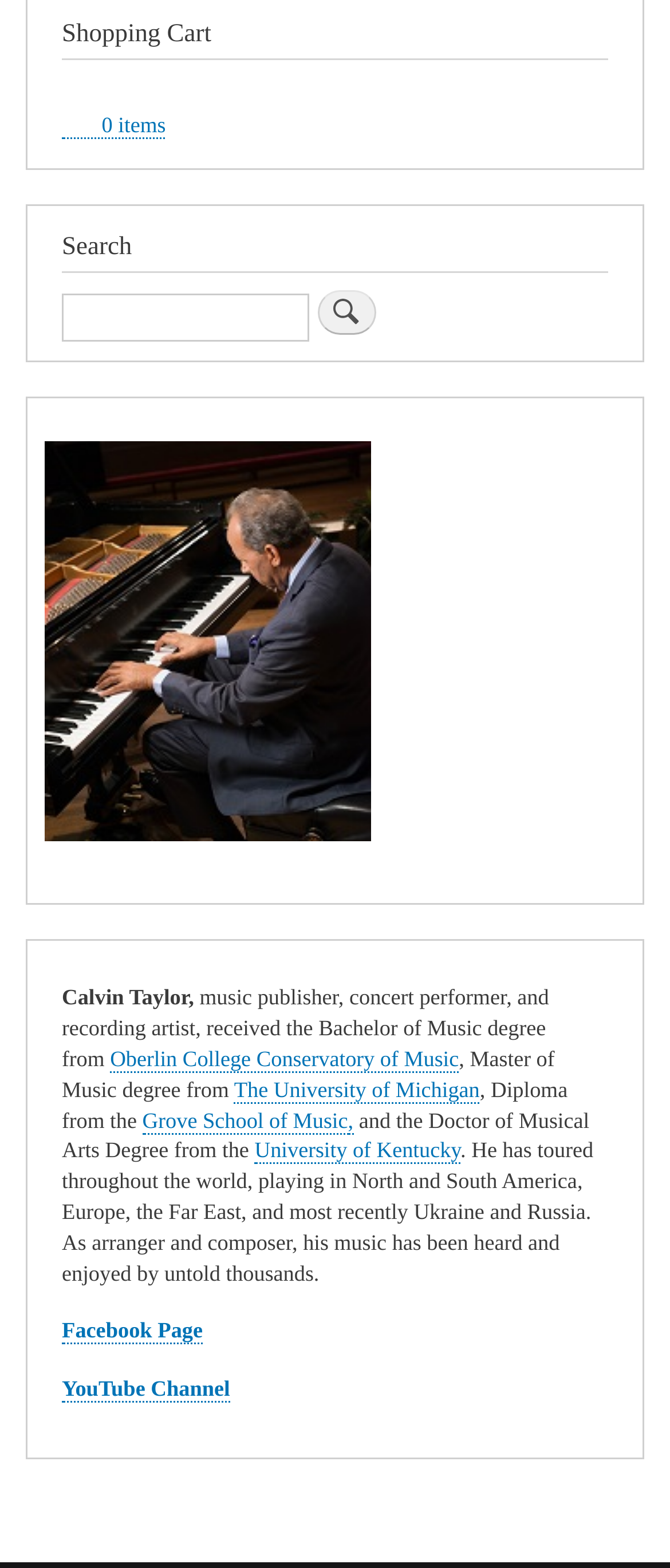Please mark the clickable region by giving the bounding box coordinates needed to complete this instruction: "Search for something".

[0.038, 0.13, 0.962, 0.231]